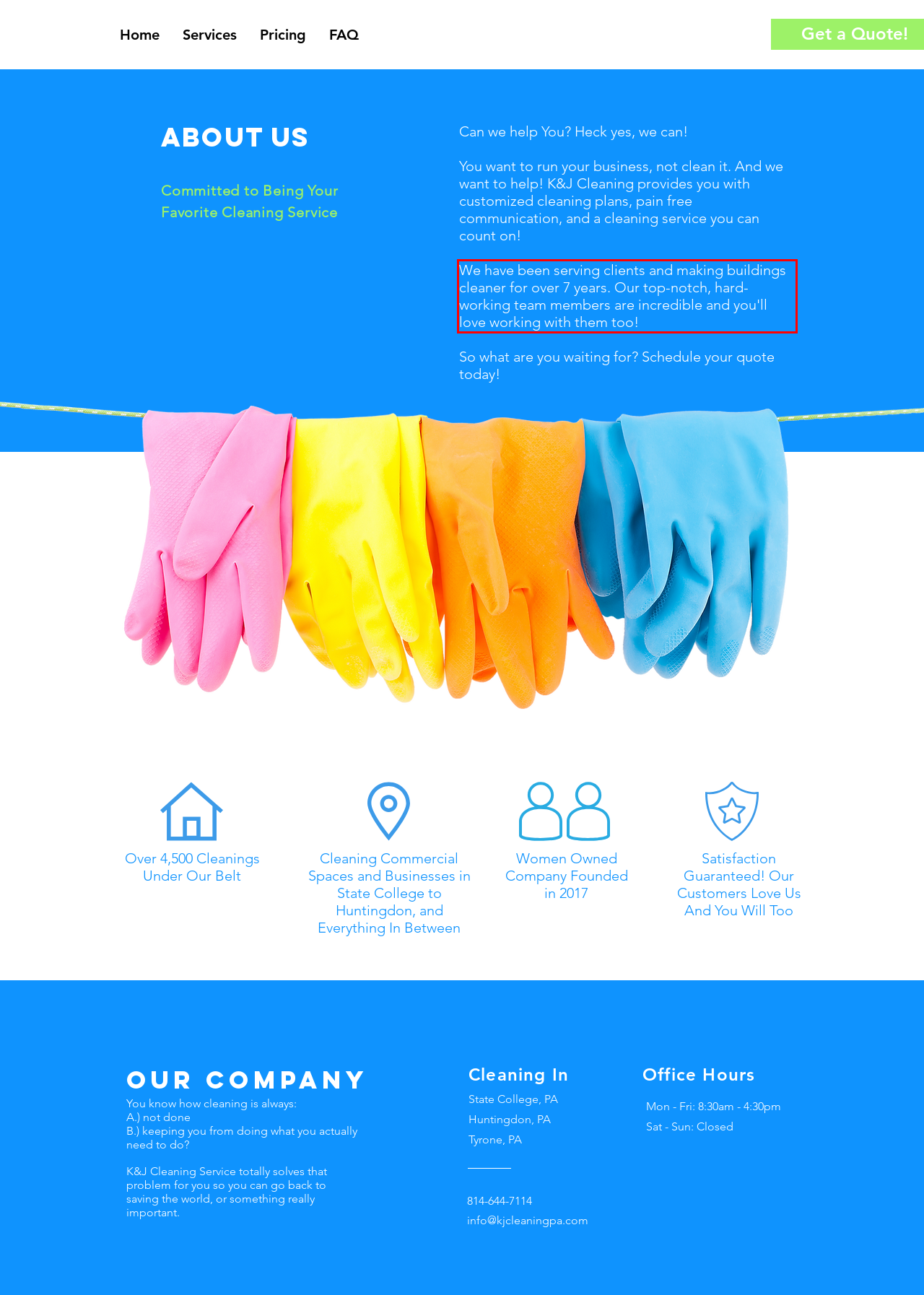Please recognize and transcribe the text located inside the red bounding box in the webpage image.

We have been serving clients and making buildings cleaner for over 7 years. Our top-notch, hard-working team members are incredible and you'll love working with them too!